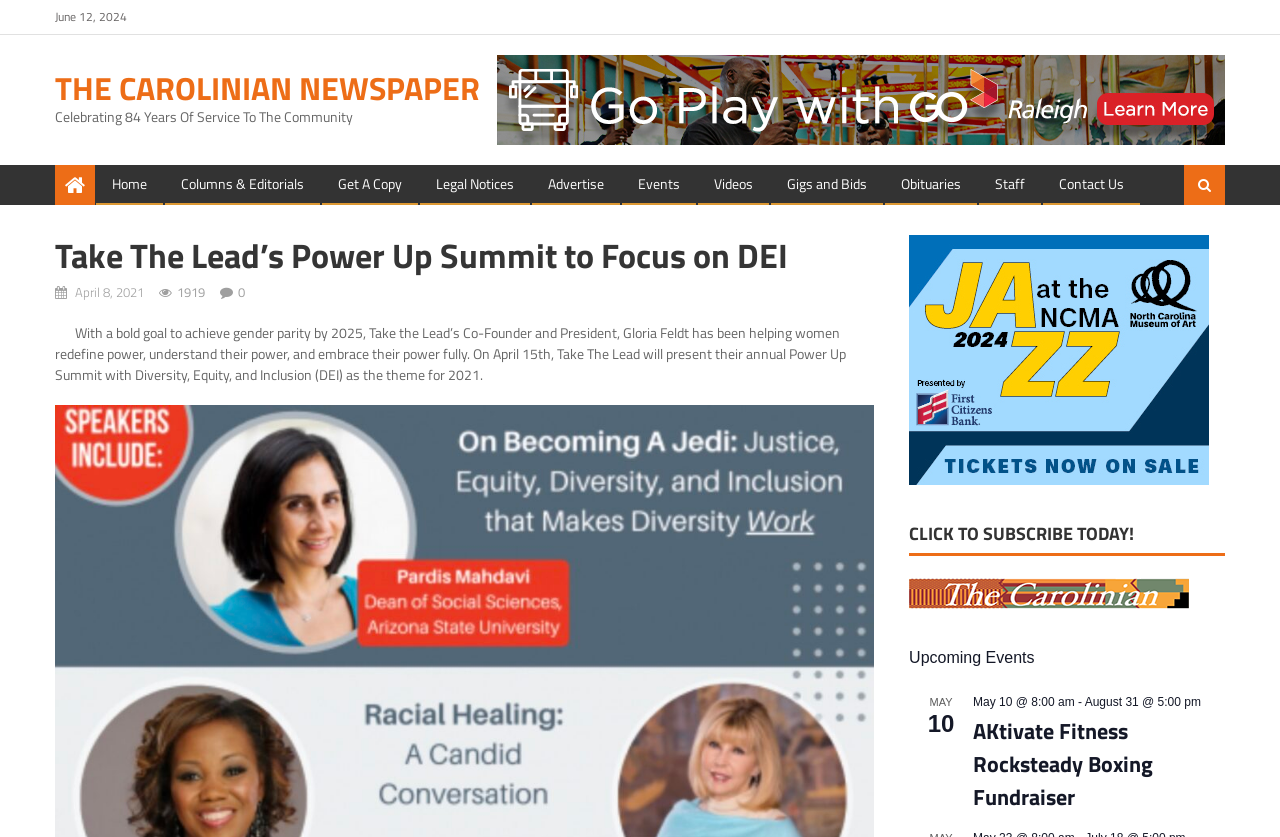Identify the bounding box coordinates for the element that needs to be clicked to fulfill this instruction: "Read the article about Take The Lead's Power Up Summit". Provide the coordinates in the format of four float numbers between 0 and 1: [left, top, right, bottom].

[0.043, 0.385, 0.661, 0.46]